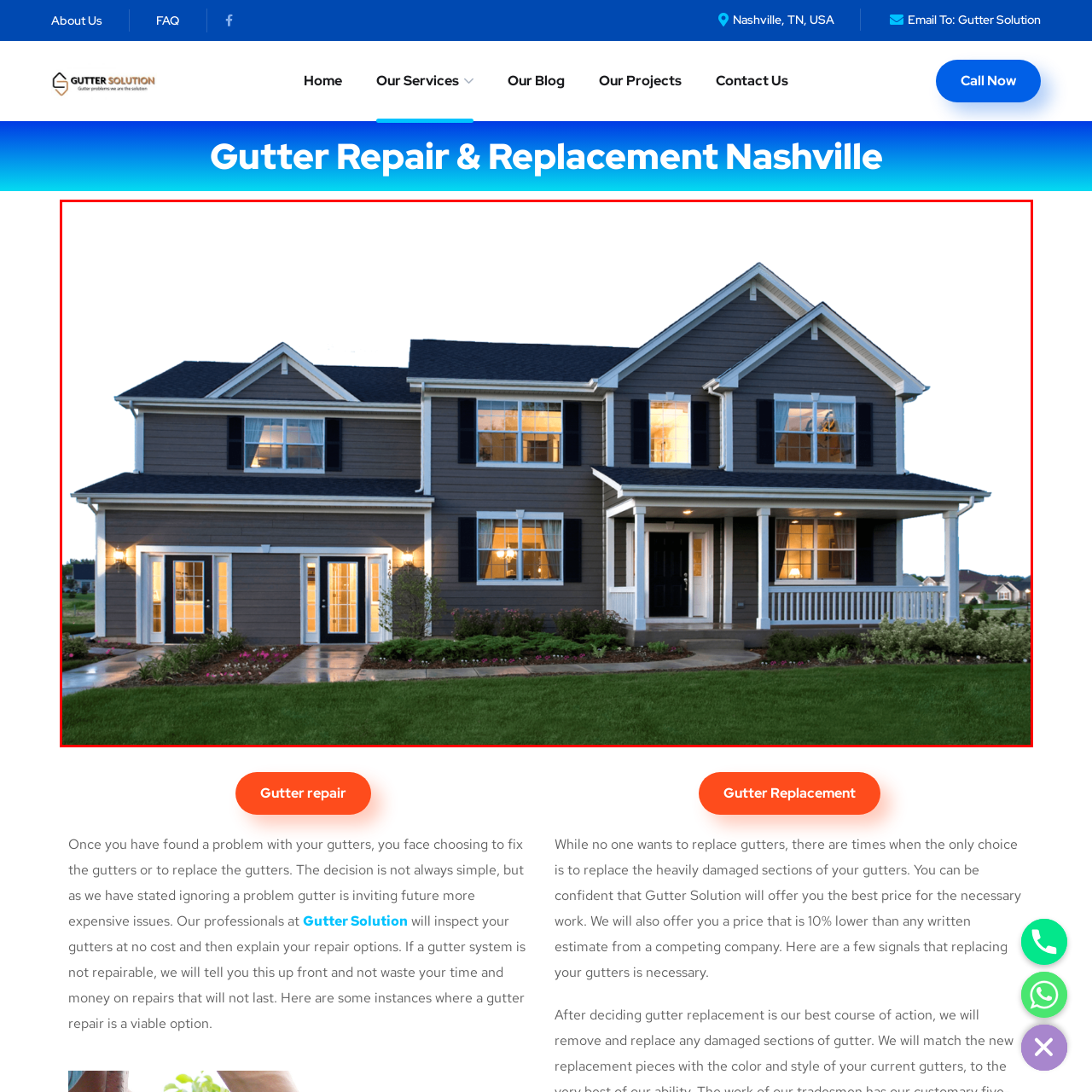Focus on the content within the red bounding box and answer this question using a single word or phrase: What is the purpose of Gutter Solution?

Gutter repair and installation